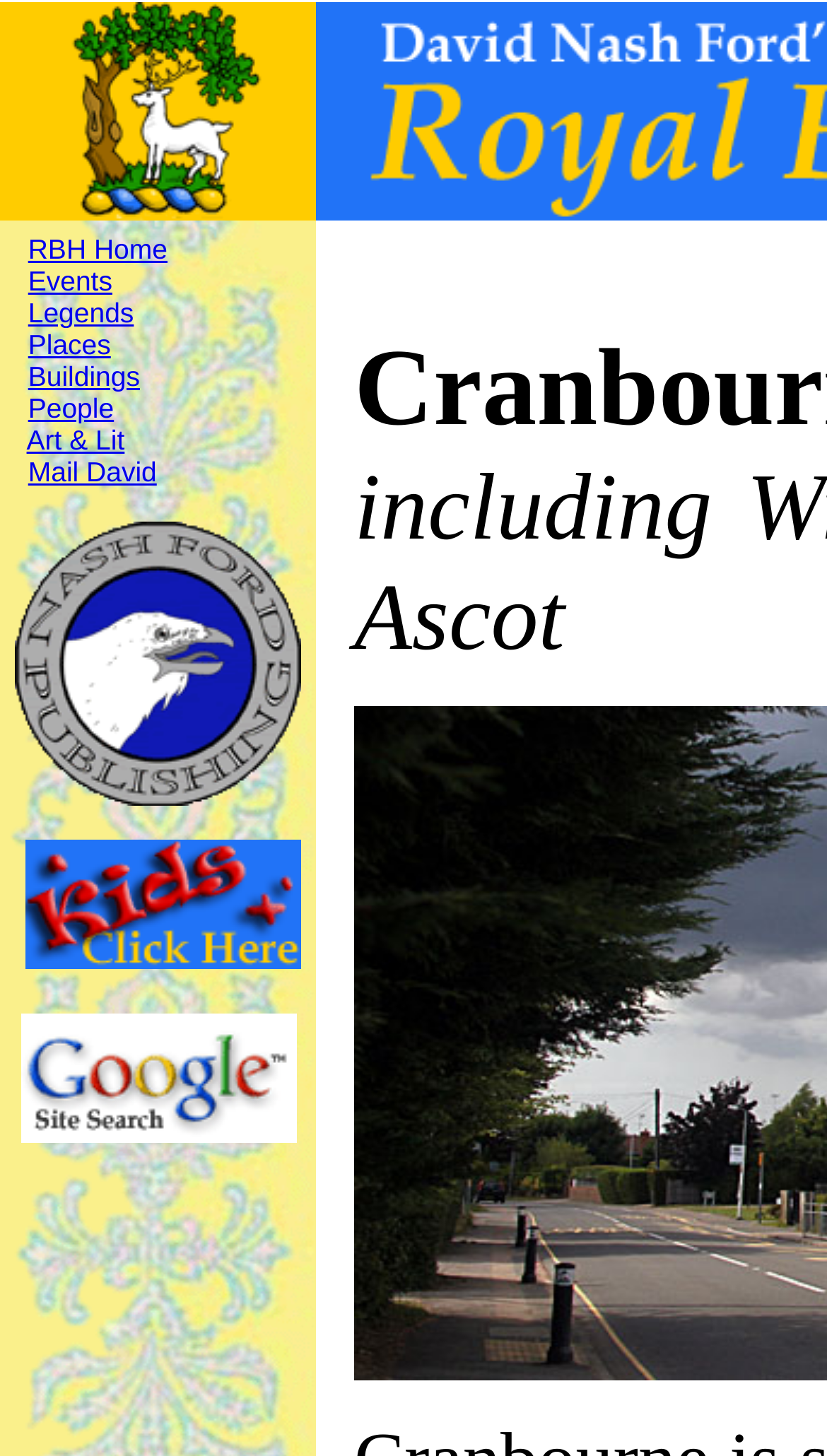Identify and provide the bounding box coordinates of the UI element described: "Mail David". The coordinates should be formatted as [left, top, right, bottom], with each number being a float between 0 and 1.

[0.034, 0.313, 0.19, 0.335]